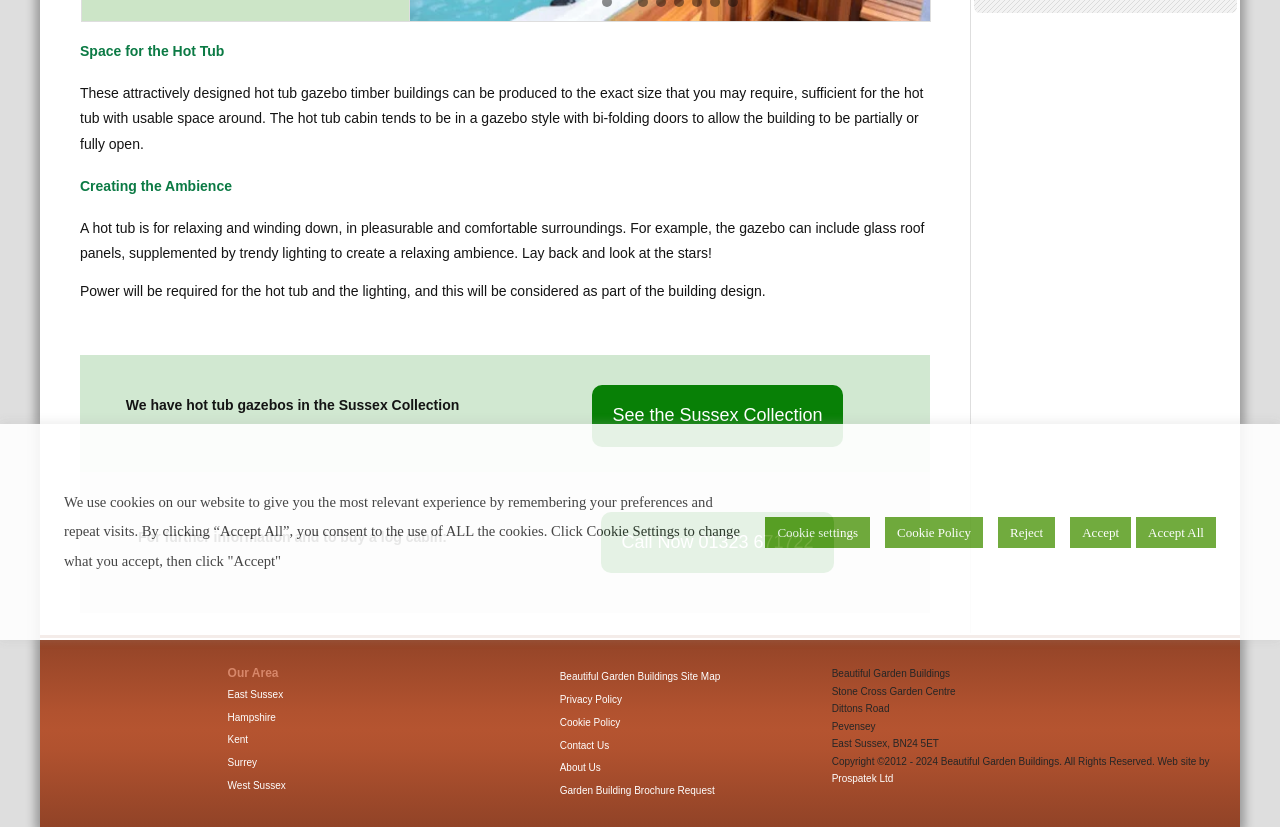Please find the bounding box coordinates in the format (top-left x, top-left y, bottom-right x, bottom-right y) for the given element description. Ensure the coordinates are floating point numbers between 0 and 1. Description: Call Now 01323 671722

[0.47, 0.619, 0.651, 0.693]